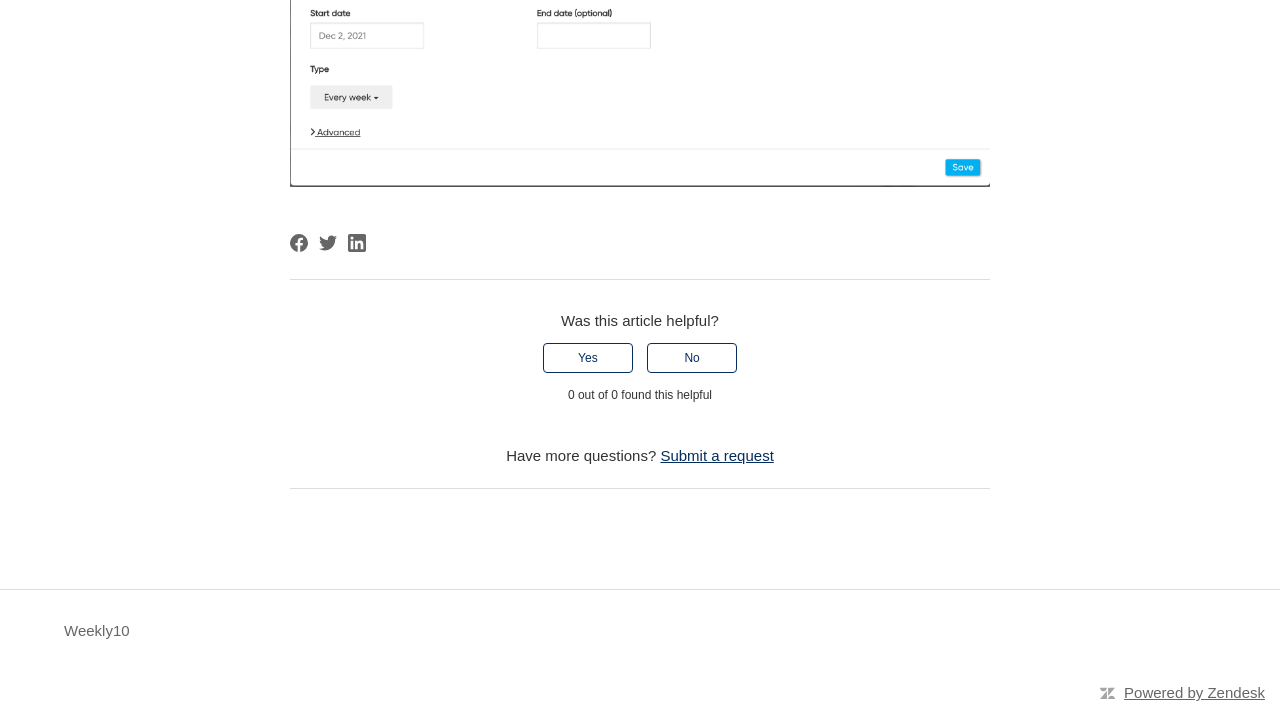Indicate the bounding box coordinates of the element that must be clicked to execute the instruction: "Share this page on Facebook". The coordinates should be given as four float numbers between 0 and 1, i.e., [left, top, right, bottom].

[0.226, 0.33, 0.24, 0.355]